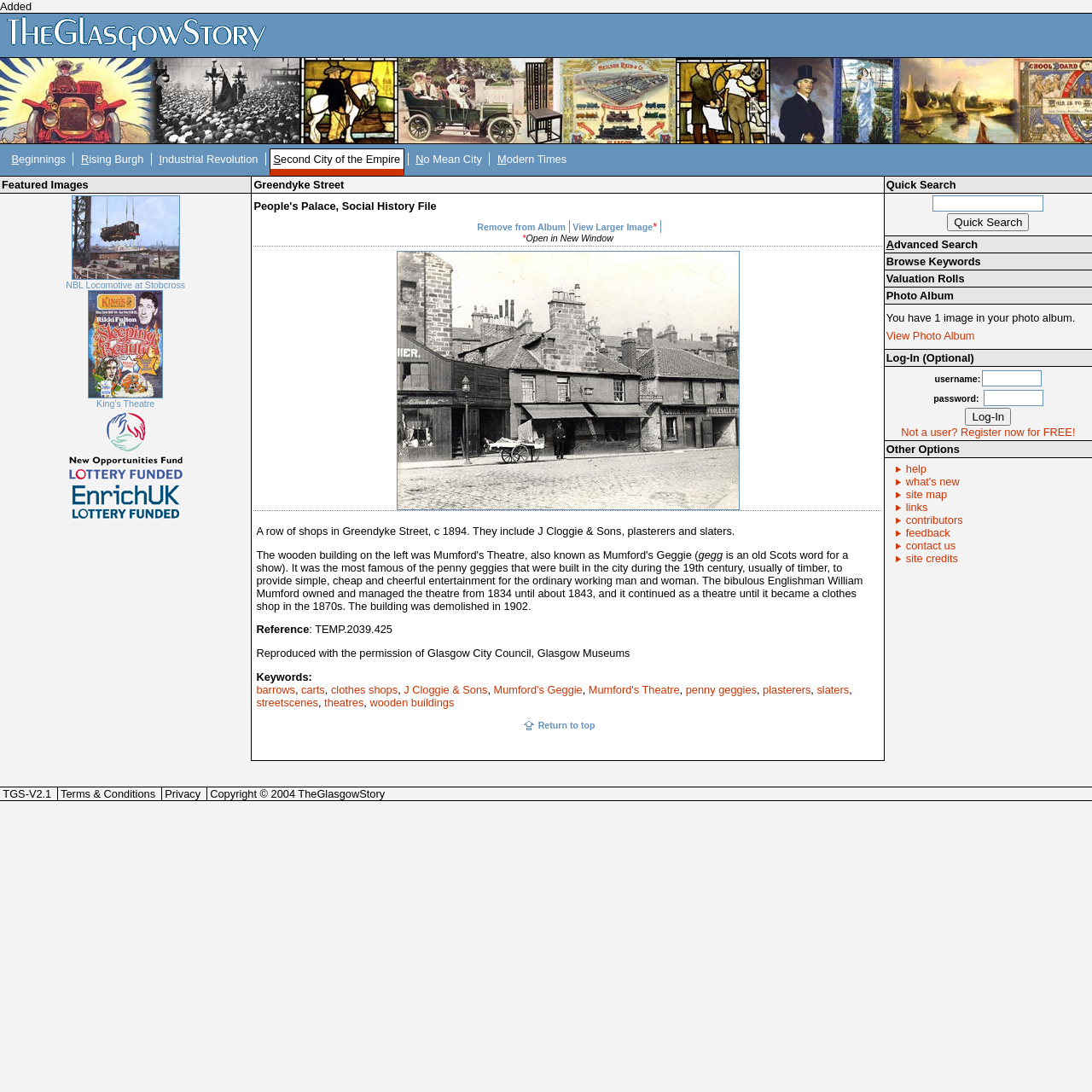What is the purpose of the 'Quick Search' textbox?
Please answer the question with a detailed and comprehensive explanation.

The 'Quick Search' textbox is located under the 'Quick Search' heading, and it is likely used to quickly search for something on the website.